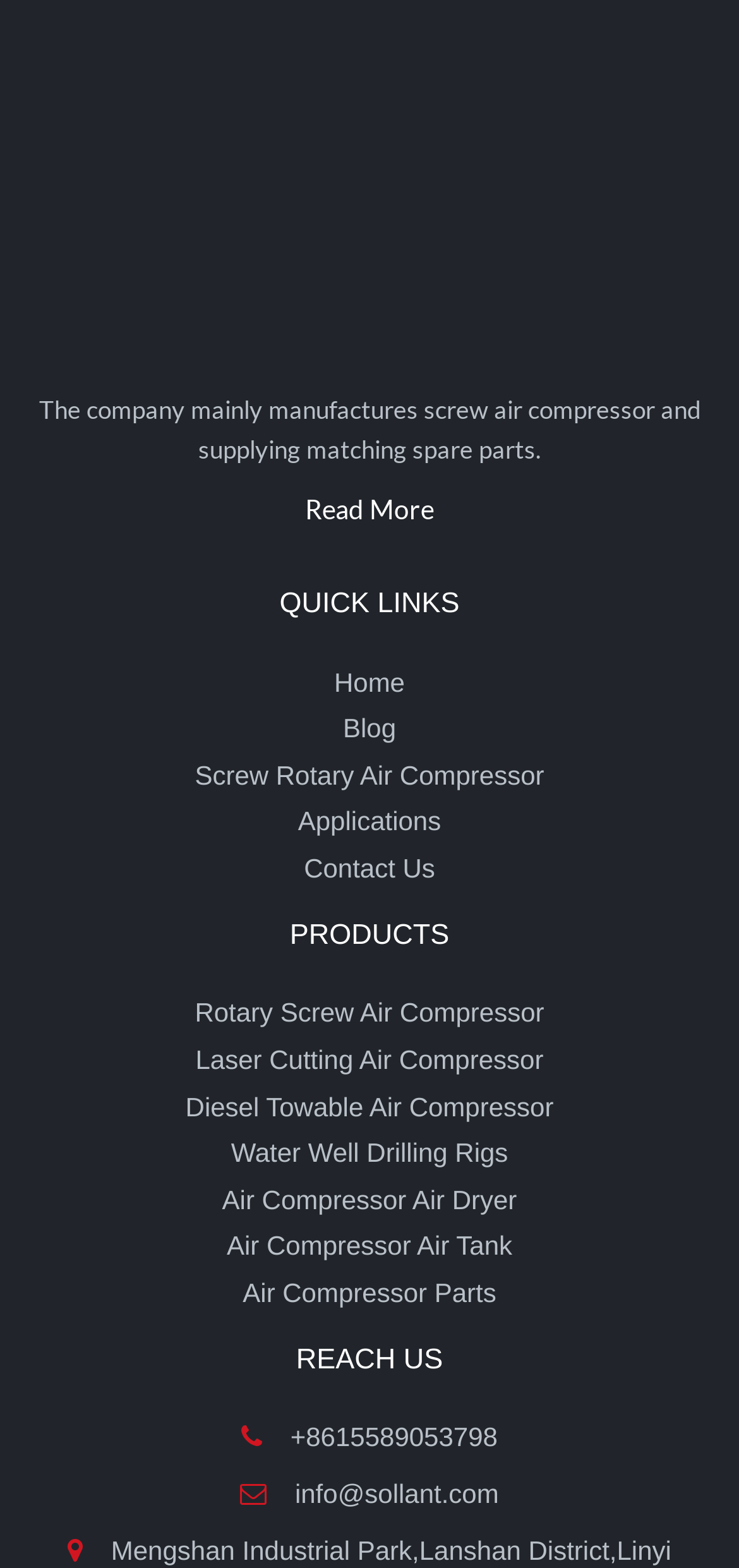Find the bounding box of the UI element described as: "Blog". The bounding box coordinates should be given as four float values between 0 and 1, i.e., [left, top, right, bottom].

[0.464, 0.455, 0.536, 0.474]